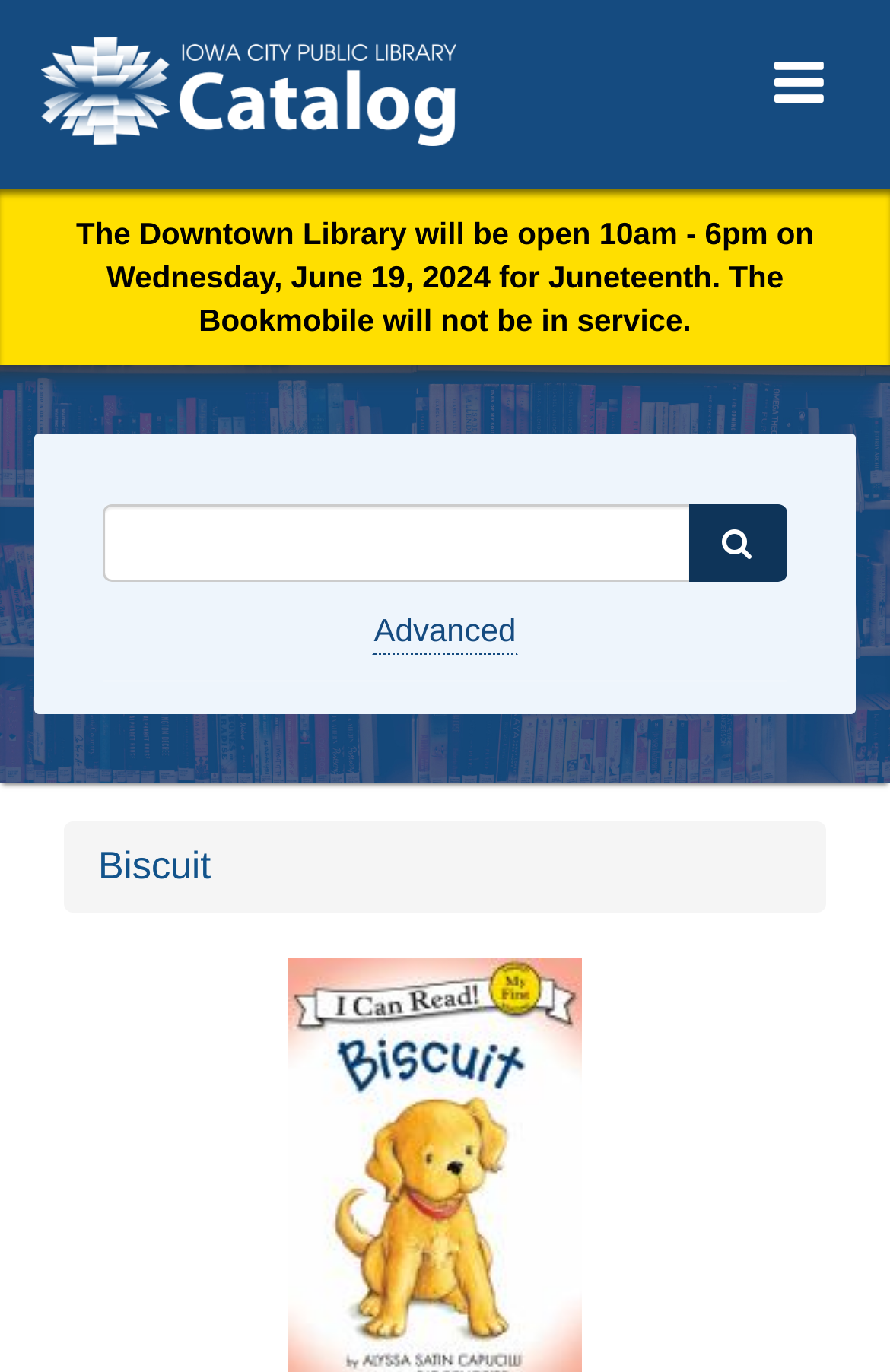What is the special hour of the Downtown Library on June 19, 2024?
Using the image as a reference, answer with just one word or a short phrase.

10am - 6pm